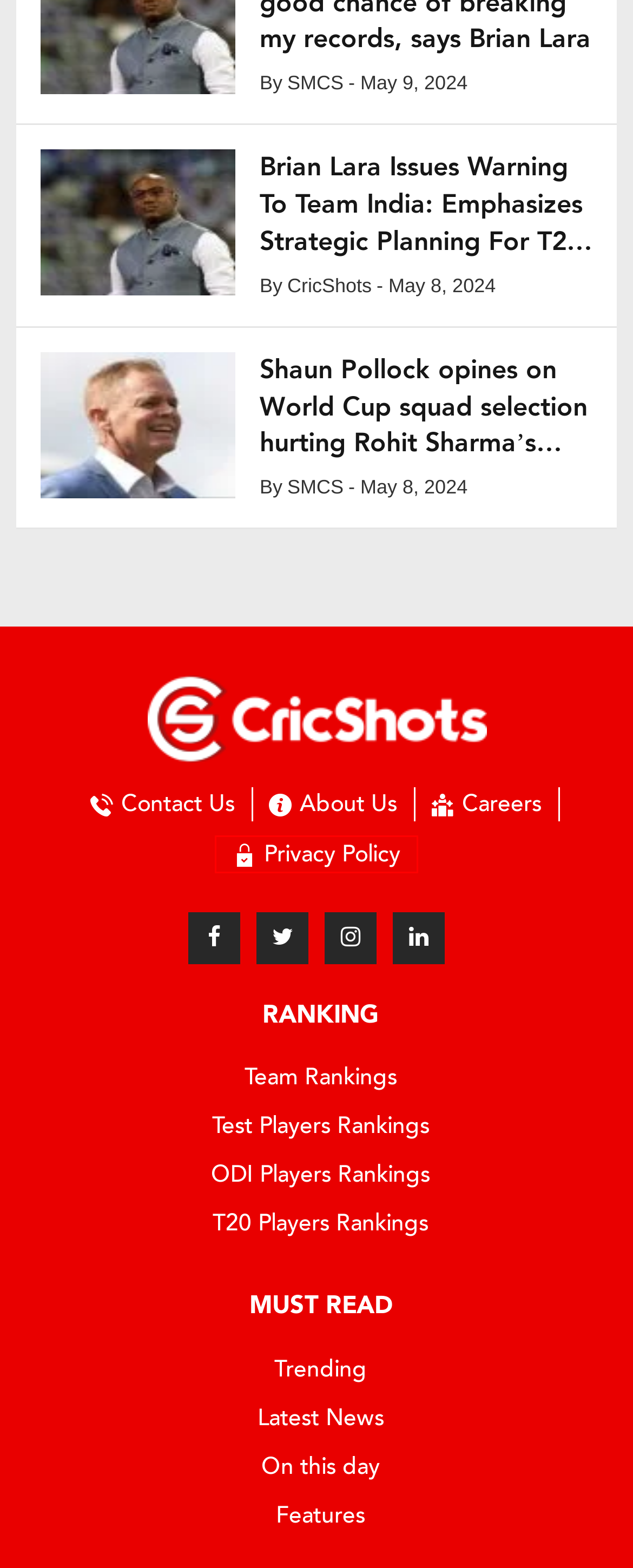Observe the screenshot of a webpage with a red bounding box highlighting an element. Choose the webpage description that accurately reflects the new page after the element within the bounding box is clicked. Here are the candidates:
A. CricShots, Author at Cricshots
B. Shaun Pollock opines on World Cup squad selection hurting Rohit Sharma's form
C. ODI Players Rankings
D. Privacy Policy
E. T20 Players Rankings
F. About Us
G. Brian Lara Issues Warning To Team India: Emphasizes Strategic Planning For T20 World Cup 2024
H. Test Players Rankings

D